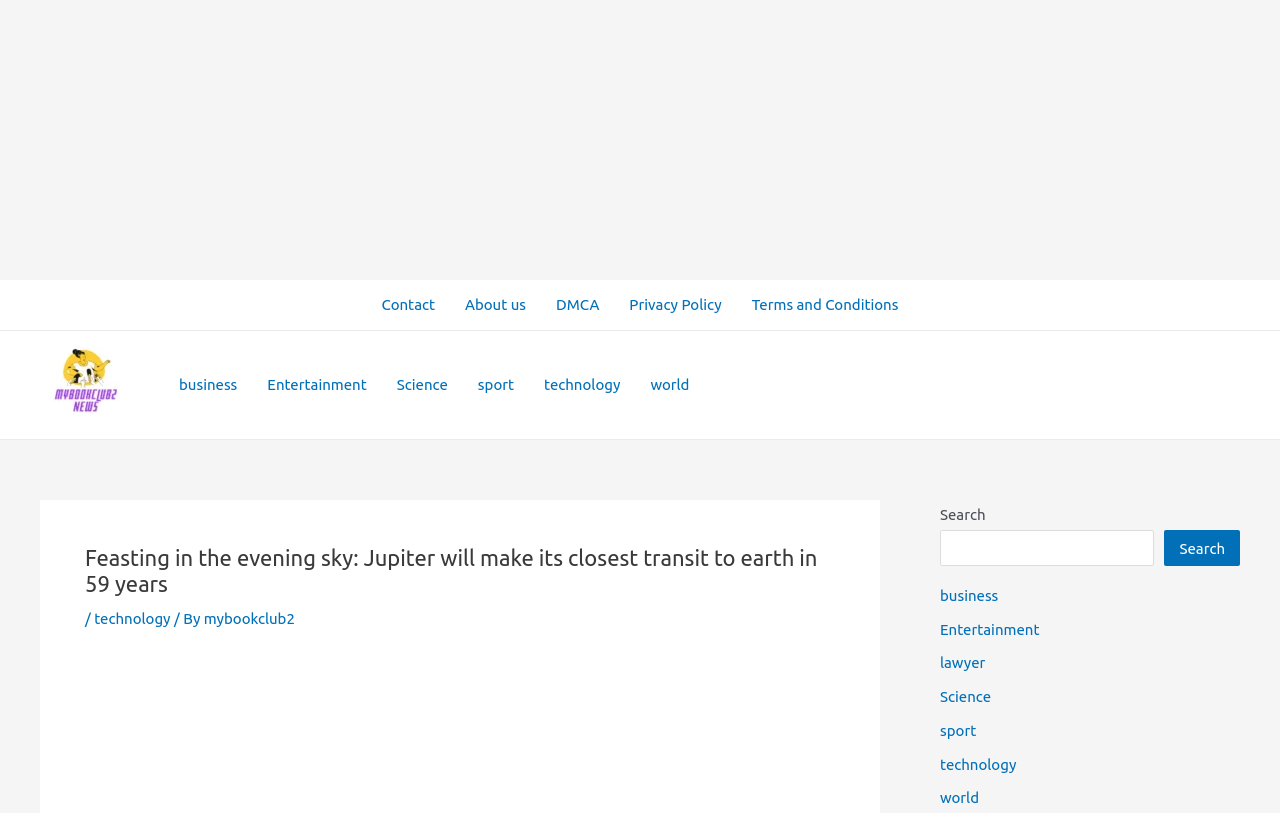Provide the bounding box coordinates of the HTML element this sentence describes: "About us". The bounding box coordinates consist of four float numbers between 0 and 1, i.e., [left, top, right, bottom].

[0.352, 0.344, 0.423, 0.406]